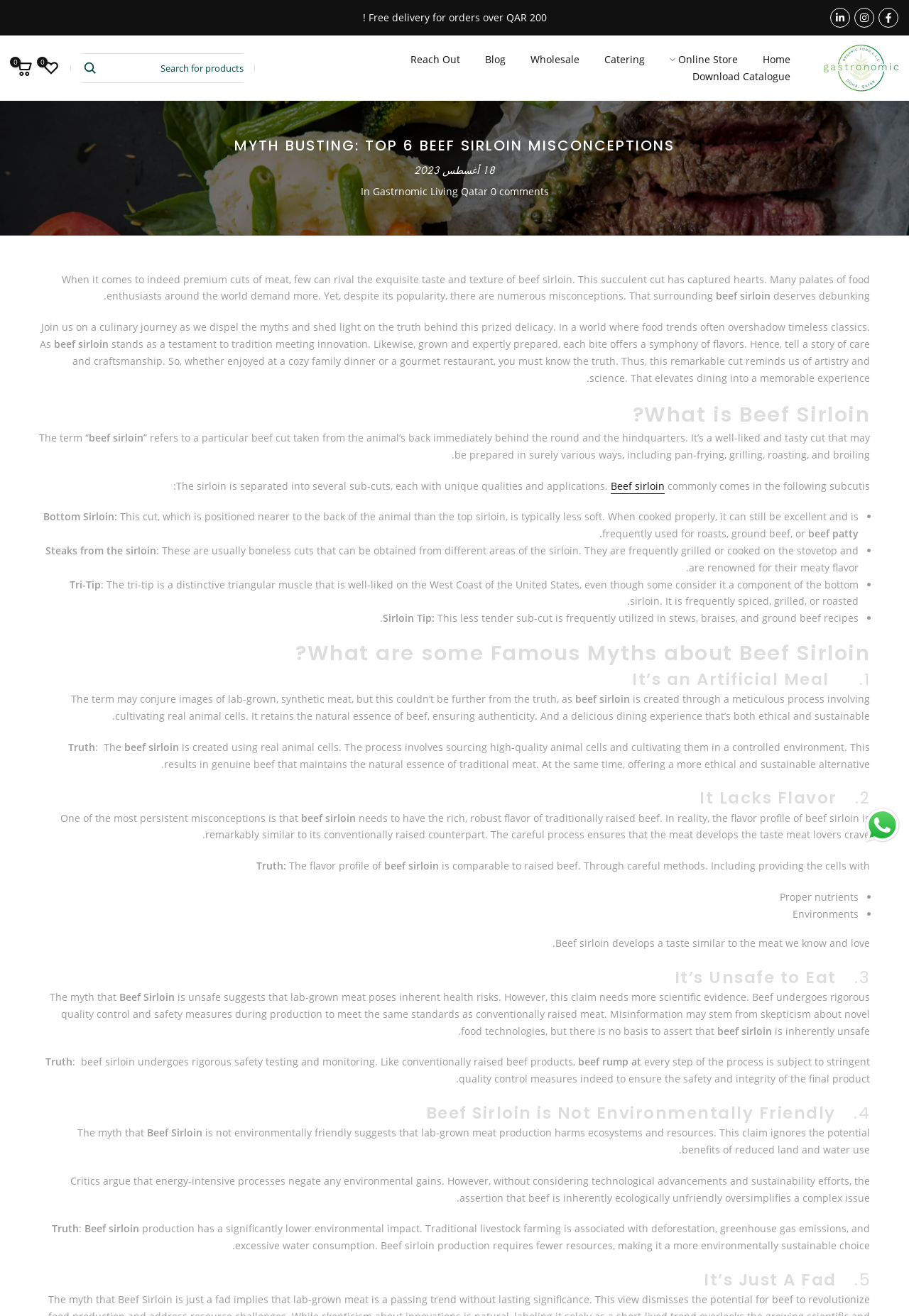Specify the bounding box coordinates of the element's region that should be clicked to achieve the following instruction: "Read the blog". The bounding box coordinates consist of four float numbers between 0 and 1, in the format [left, top, right, bottom].

[0.52, 0.039, 0.57, 0.052]